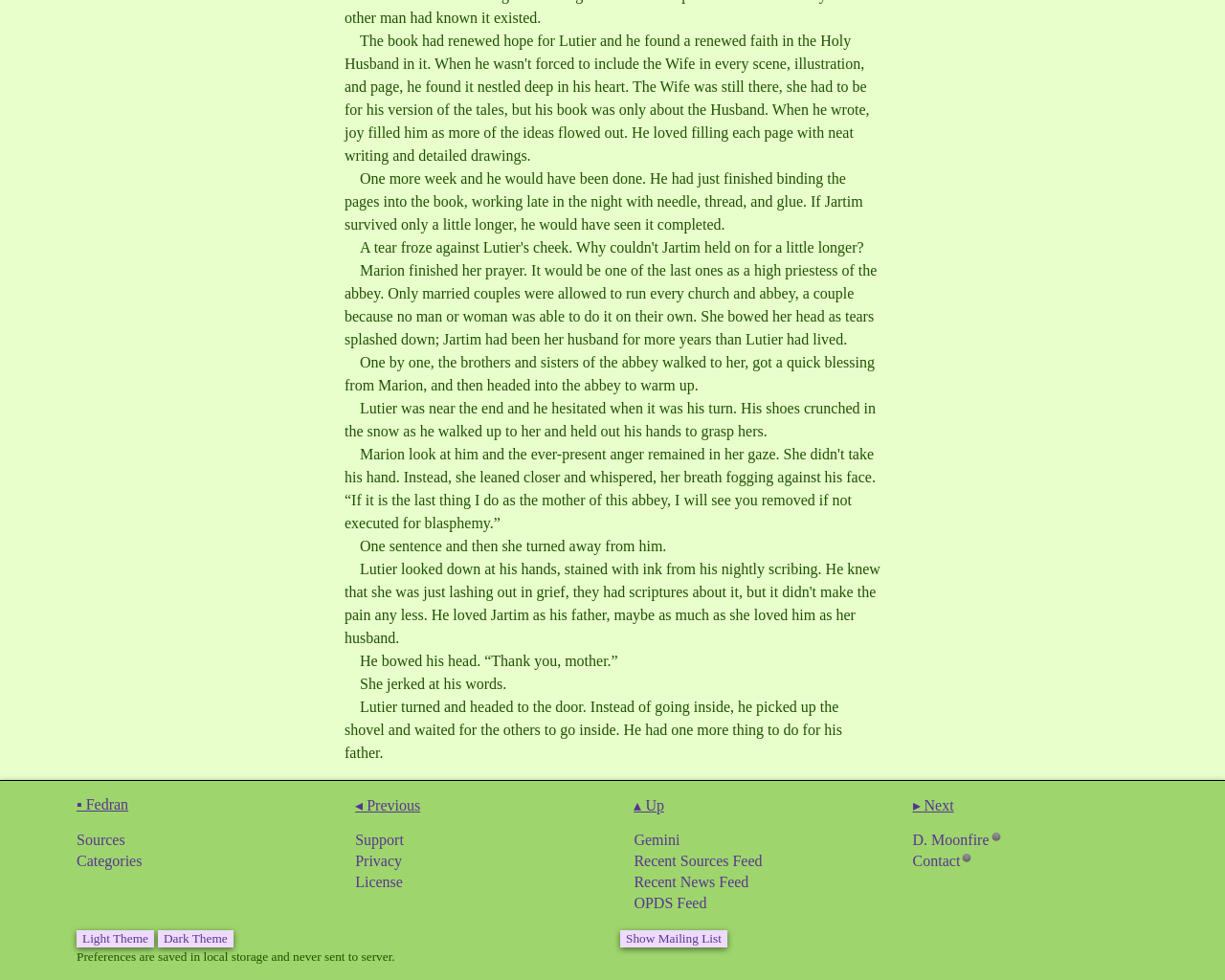What is Marion's role in the abbey?
Using the image as a reference, answer with just one word or a short phrase.

High priestess